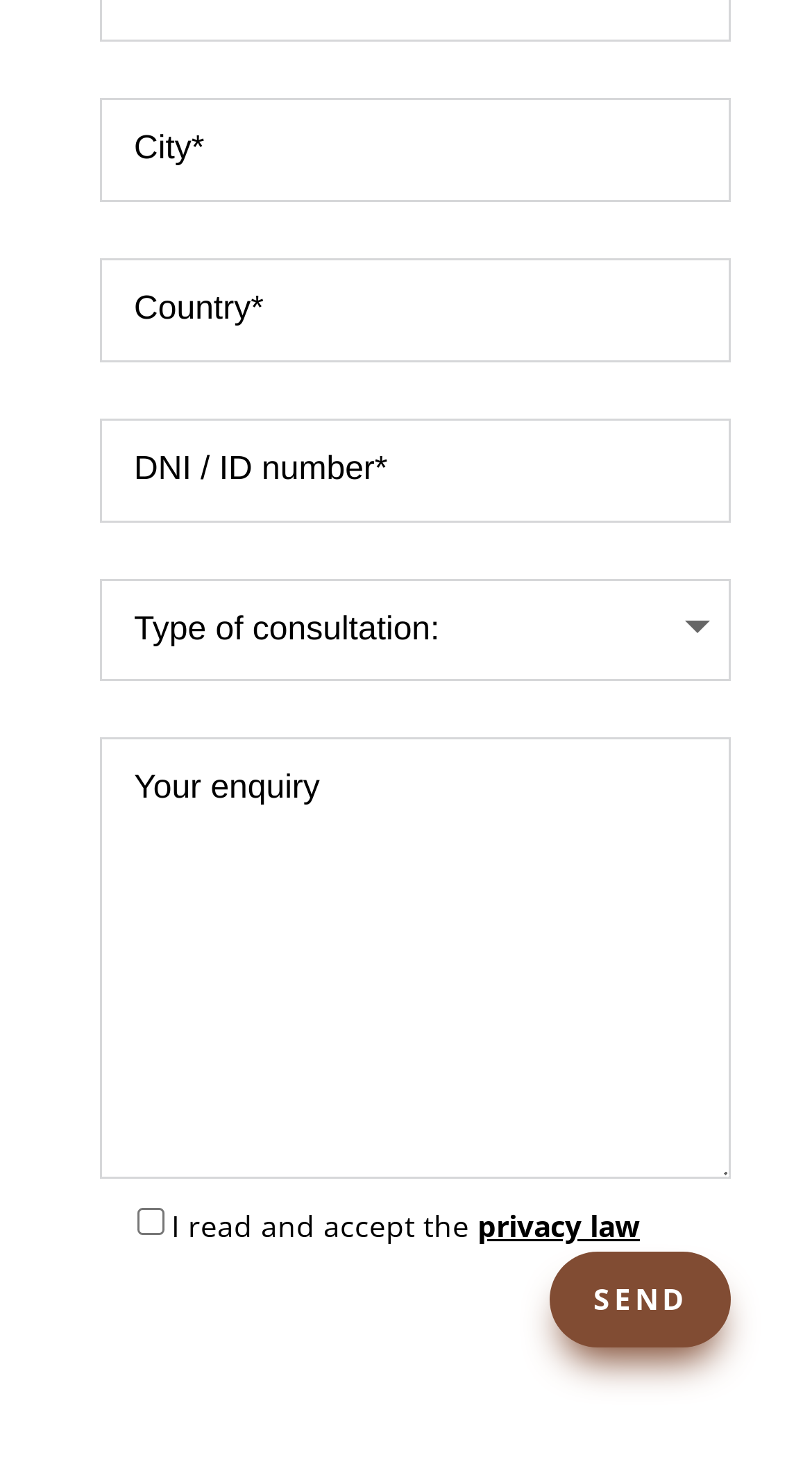Provide a single word or phrase to answer the given question: 
What is the purpose of the form?

Contact enquiry